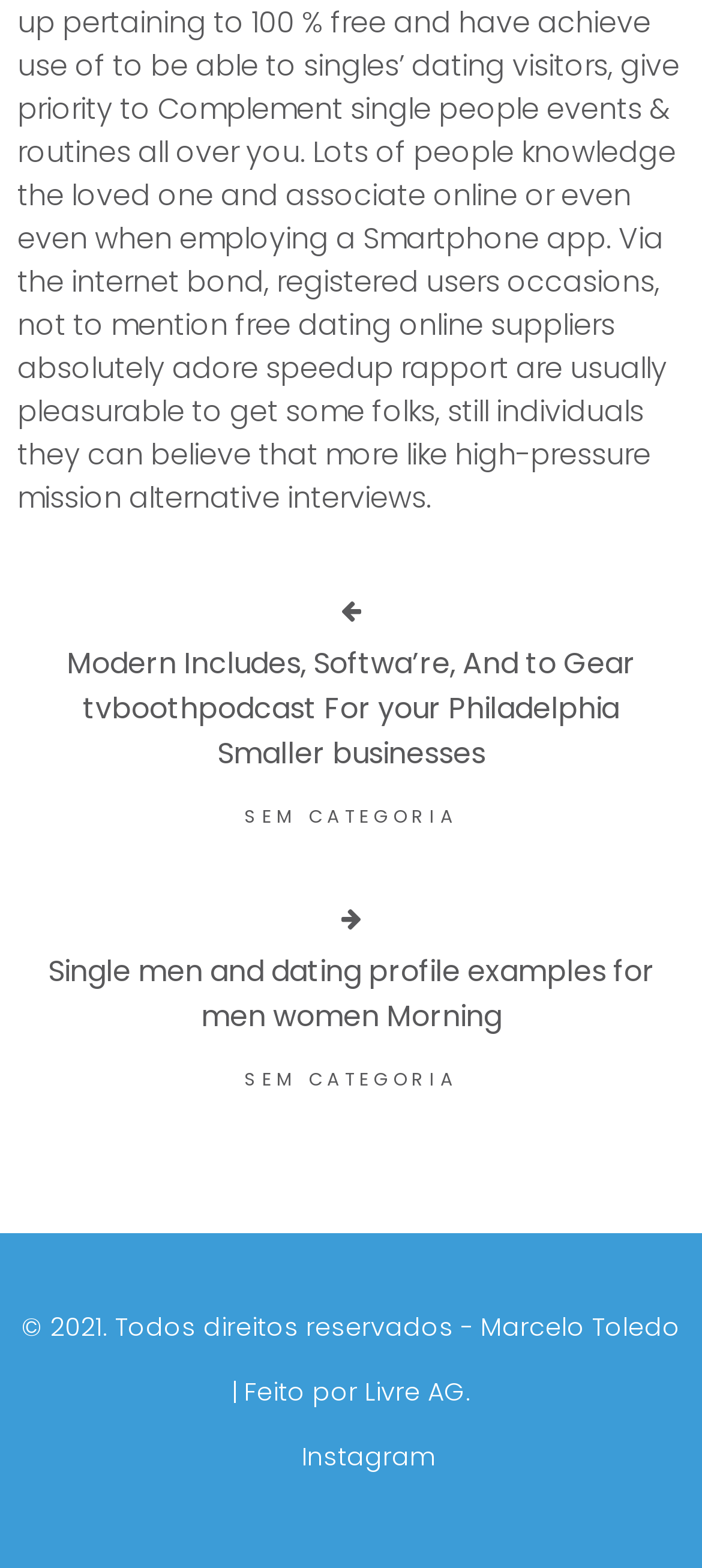What social media platform is linked?
By examining the image, provide a one-word or phrase answer.

Instagram